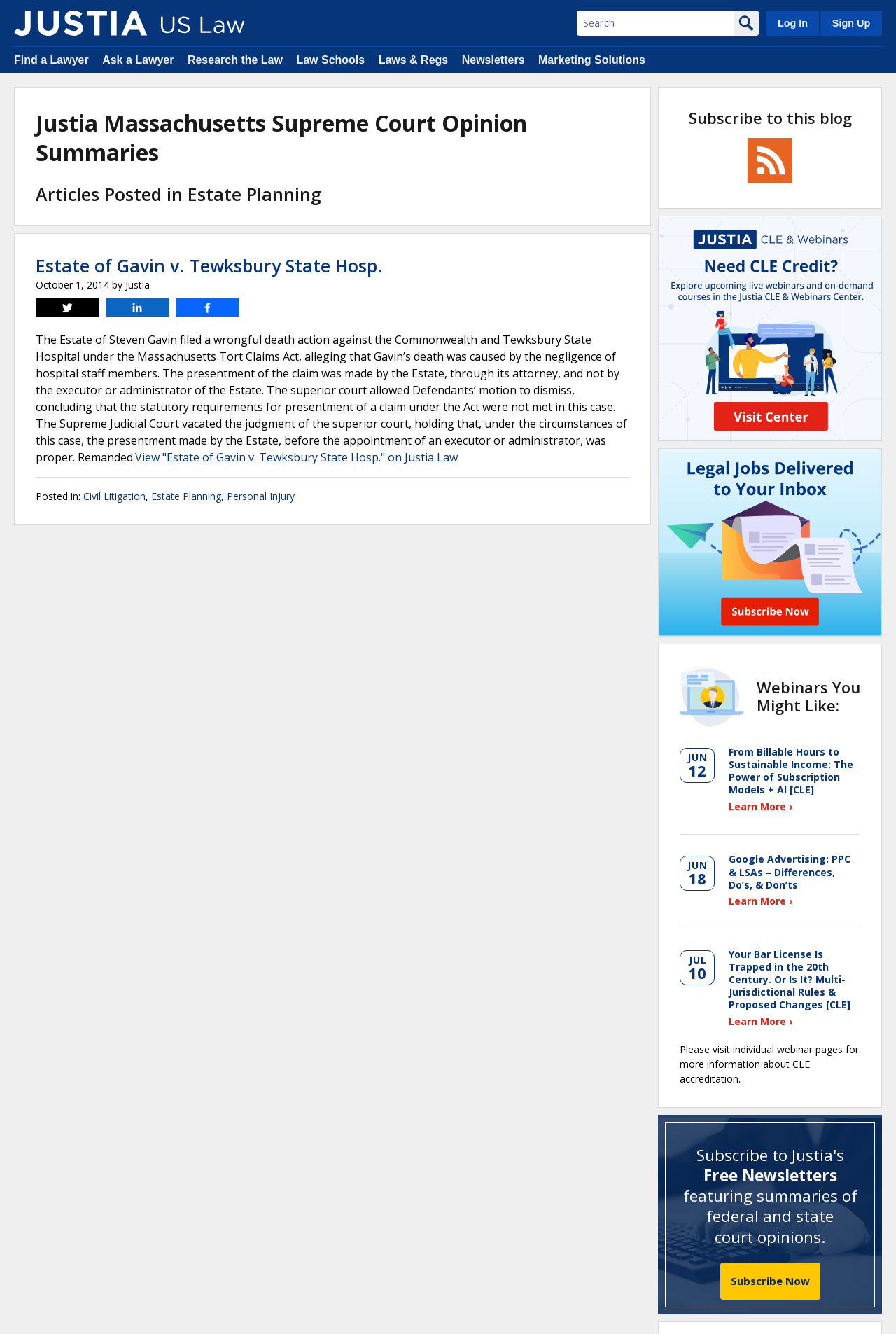What is the purpose of the 'Search' textbox?
From the image, respond using a single word or phrase.

To search the website